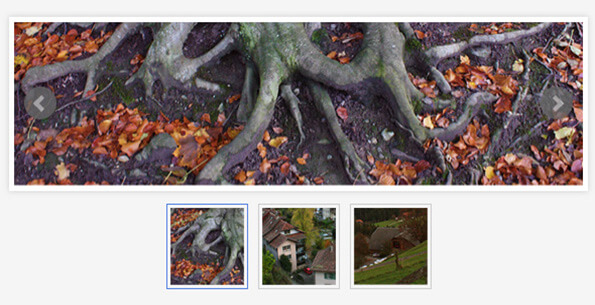What is the purpose of the smaller thumbnails below the main image?
Please answer the question with as much detail and depth as you can.

The smaller thumbnails below the main image are likely to offer additional views or related nature-themed visuals, suggesting a broader context of the multimedia gallery.